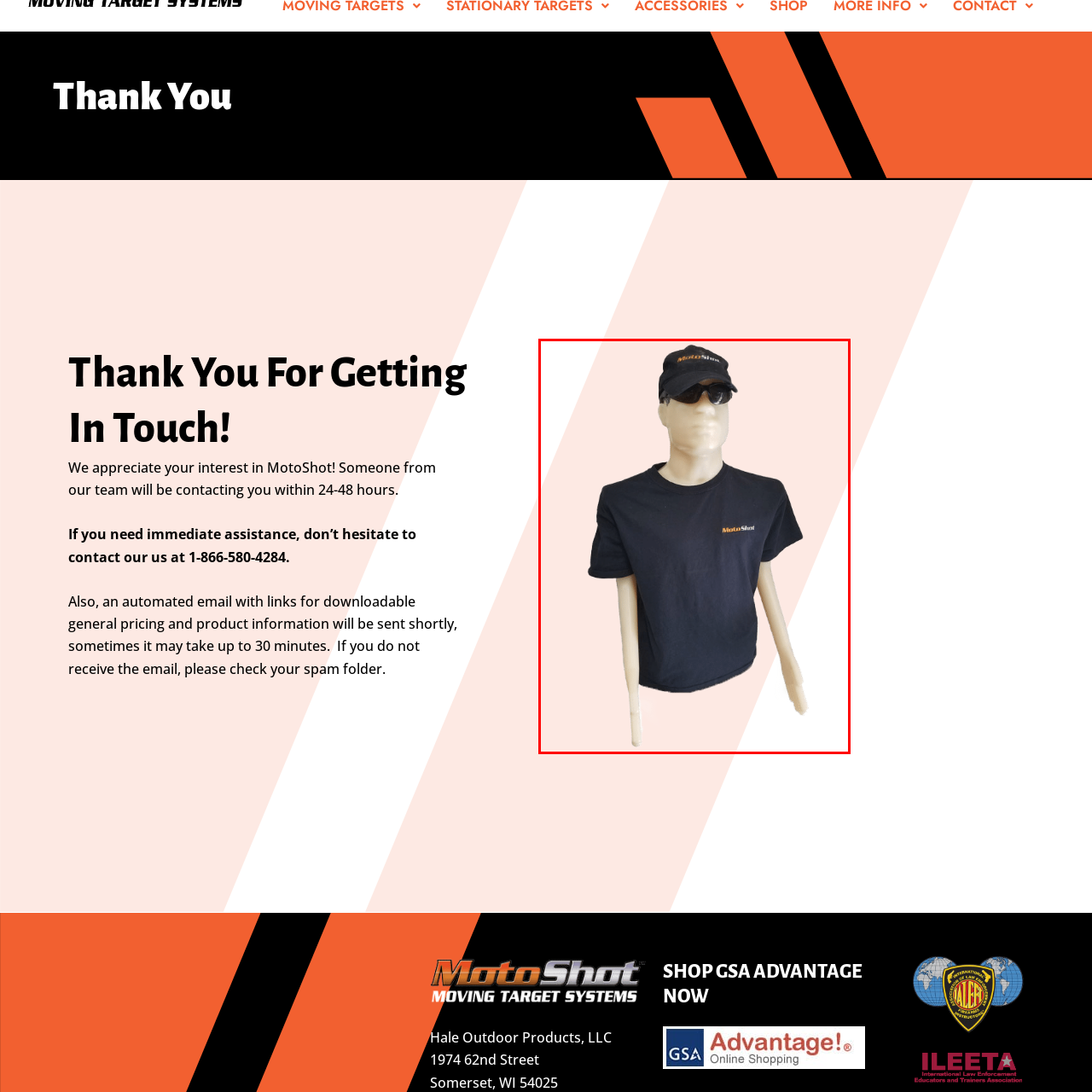Please examine the highlighted section of the image enclosed in the red rectangle and provide a comprehensive answer to the following question based on your observation: What is the background color of the image?

The mannequin is positioned against a soft pink background, which highlights the stylish and casual nature of MotoShot merchandise.